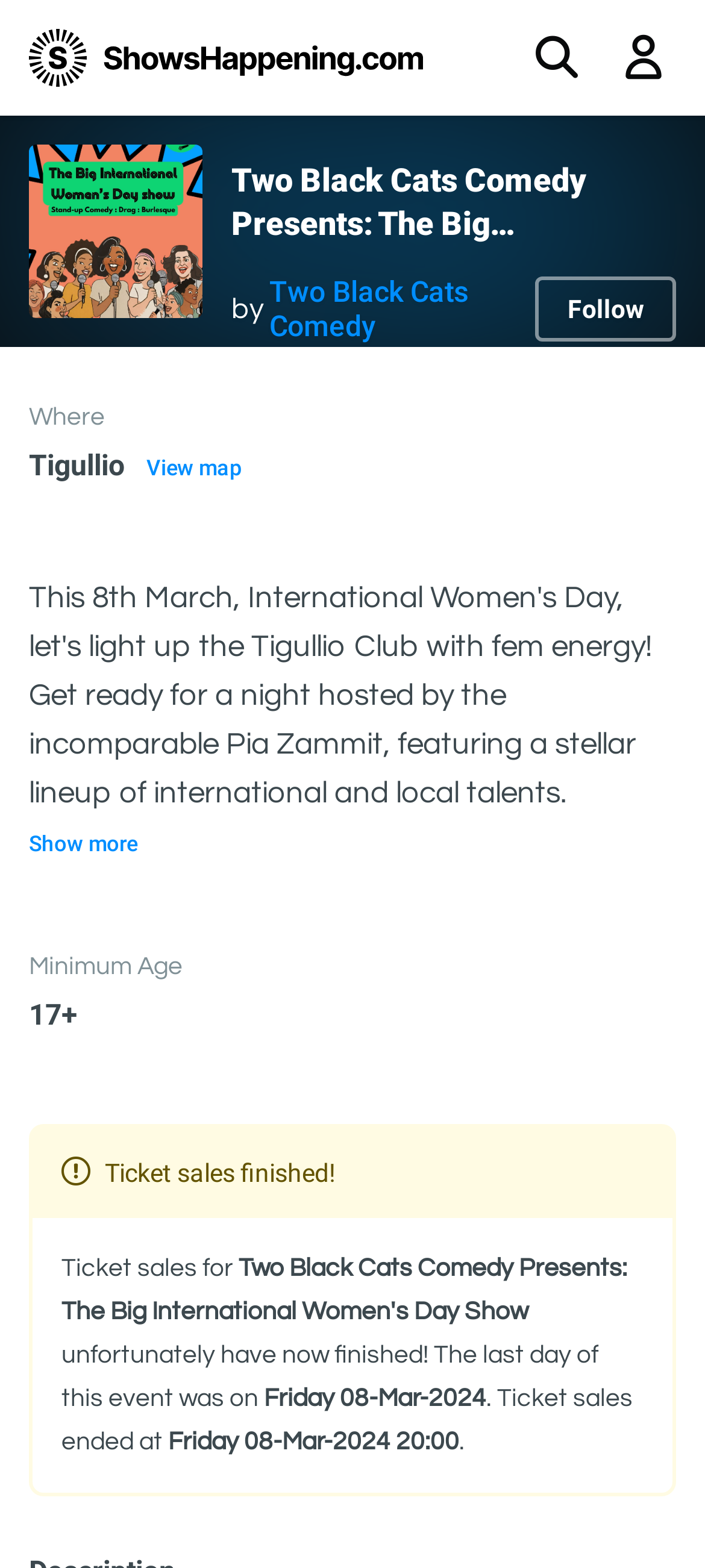Based on the element description View map, identify the bounding box of the UI element in the given webpage screenshot. The coordinates should be in the format (top-left x, top-left y, bottom-right x, bottom-right y) and must be between 0 and 1.

[0.208, 0.29, 0.344, 0.307]